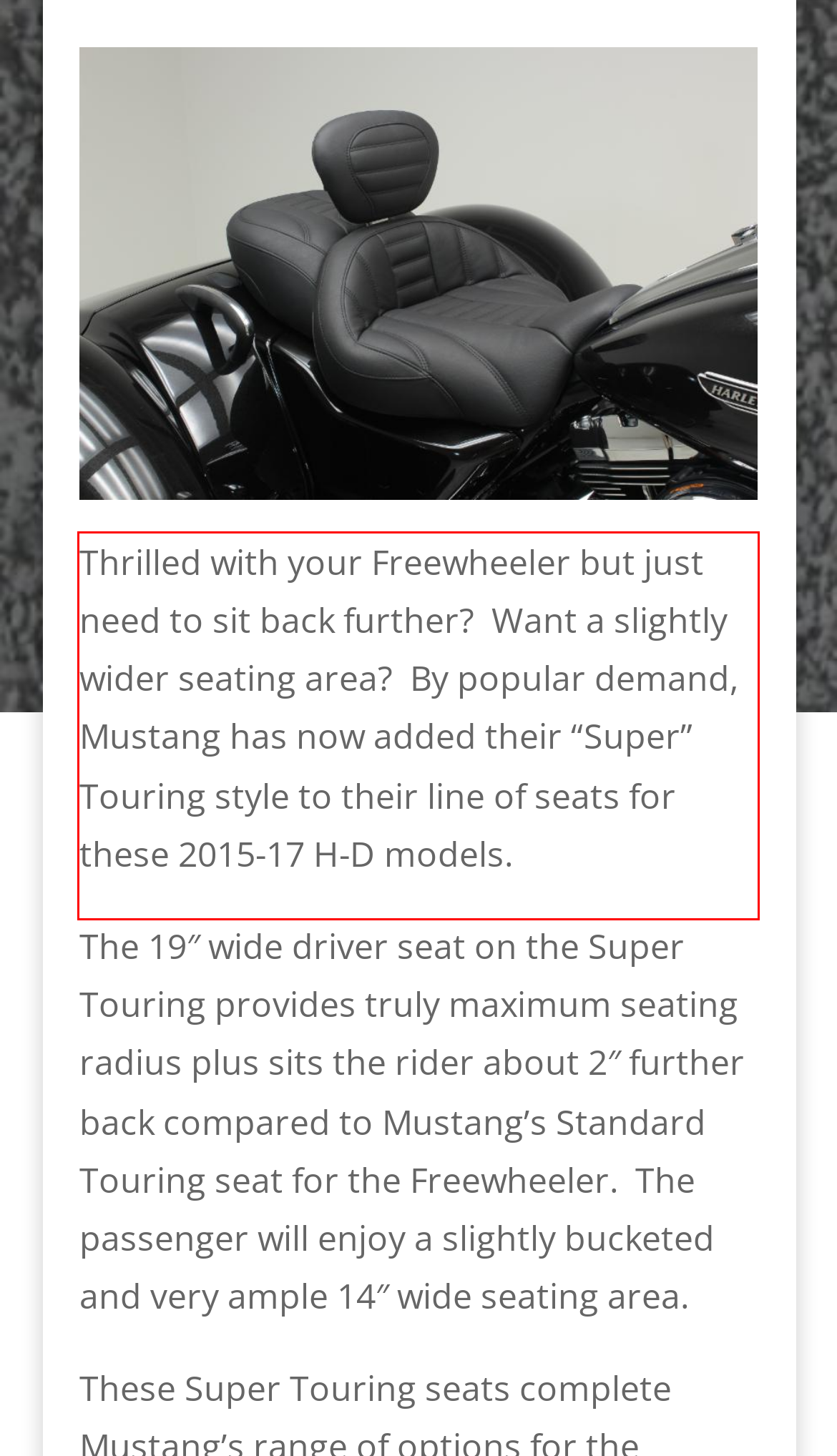Given a screenshot of a webpage containing a red rectangle bounding box, extract and provide the text content found within the red bounding box.

Thrilled with your Freewheeler but just need to sit back further? Want a slightly wider seating area? By popular demand, Mustang has now added their “Super” Touring style to their line of seats for these 2015-17 H-D models.